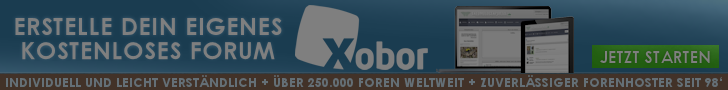Paint a vivid picture with your description of the image.

The image features a promotional banner for Xobor, a platform that facilitates the creation of individual and easily understandable forums. It highlights a call to action, encouraging users to start their own free forum with the tagline "Erstelle dein eigenes kostenloses Forum" (Create your own free forum). The design incorporates a sleek blue background with images of sample forum layouts displayed on devices, emphasizing both accessibility and reliability, noting that Xobor is a trusted forum host since 1998. The banner also includes a button labeled "JETZT STARTEN" (Start Now), inviting immediate engagement. This advertisement appeals to those interested in establishing online communities, supporting over 250,000 forums worldwide.